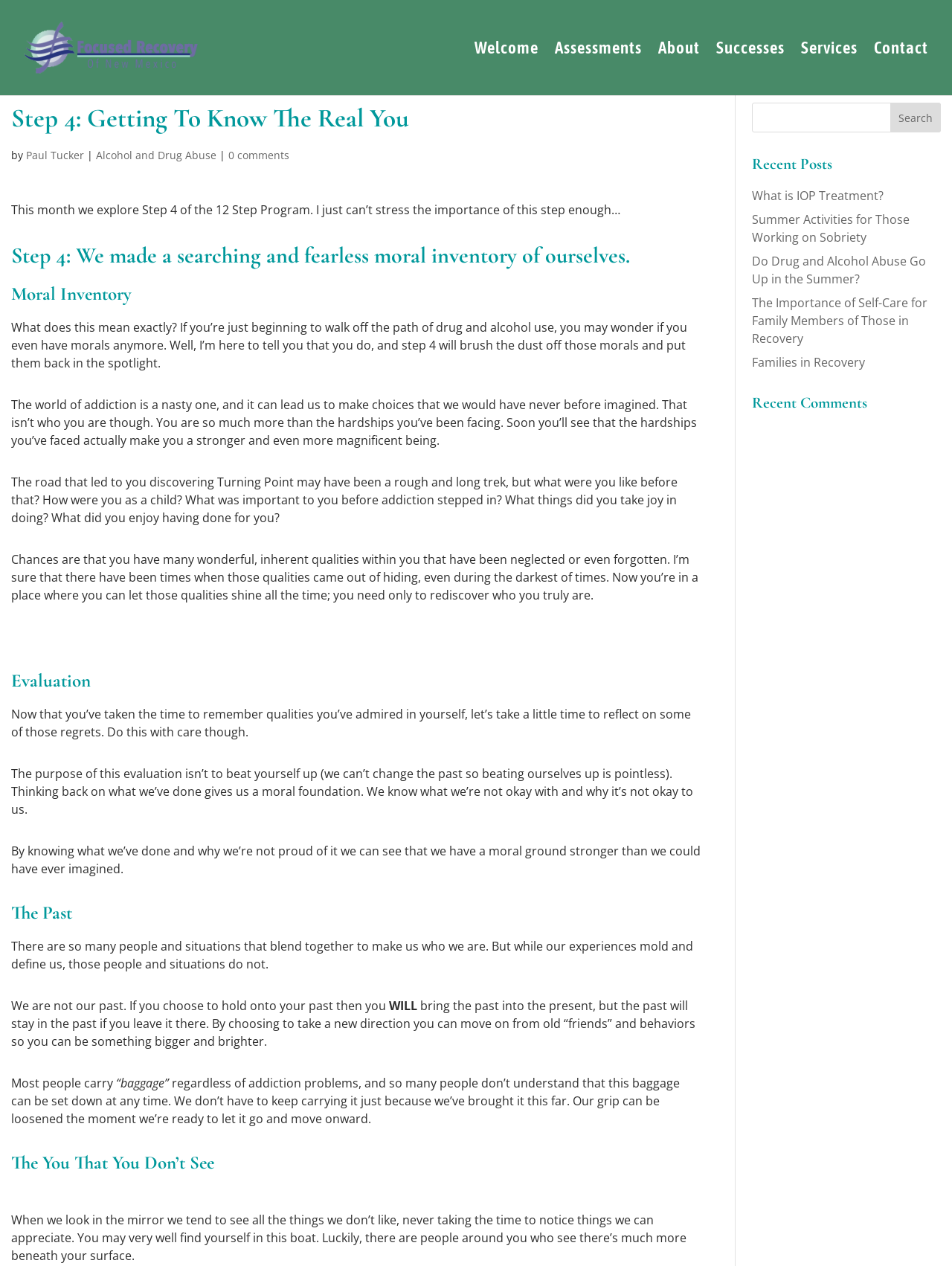Given the element description "Paul Tucker" in the screenshot, predict the bounding box coordinates of that UI element.

[0.027, 0.117, 0.088, 0.128]